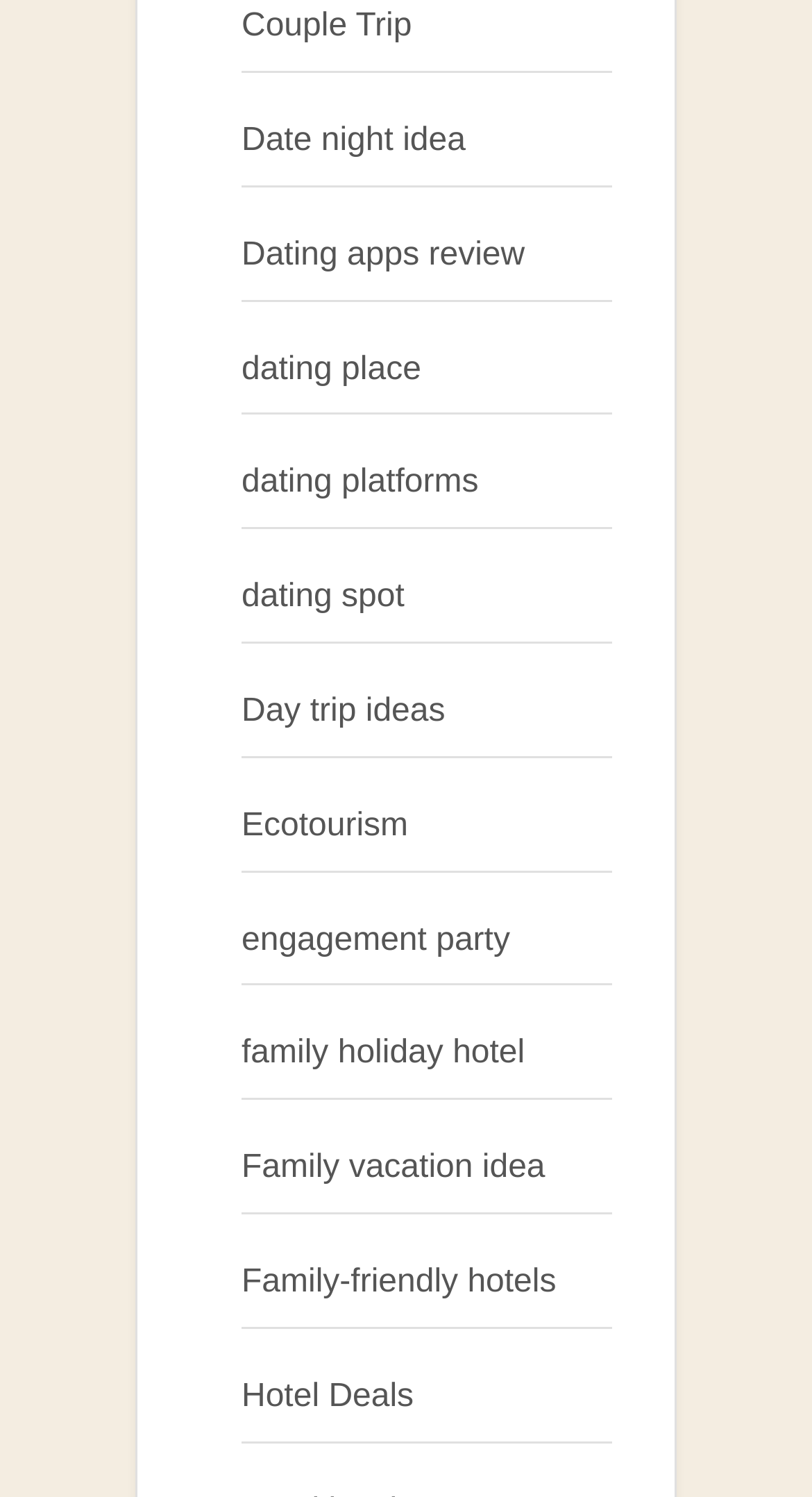Answer the following query with a single word or phrase:
What type of event is 'engagement party' related to?

Wedding